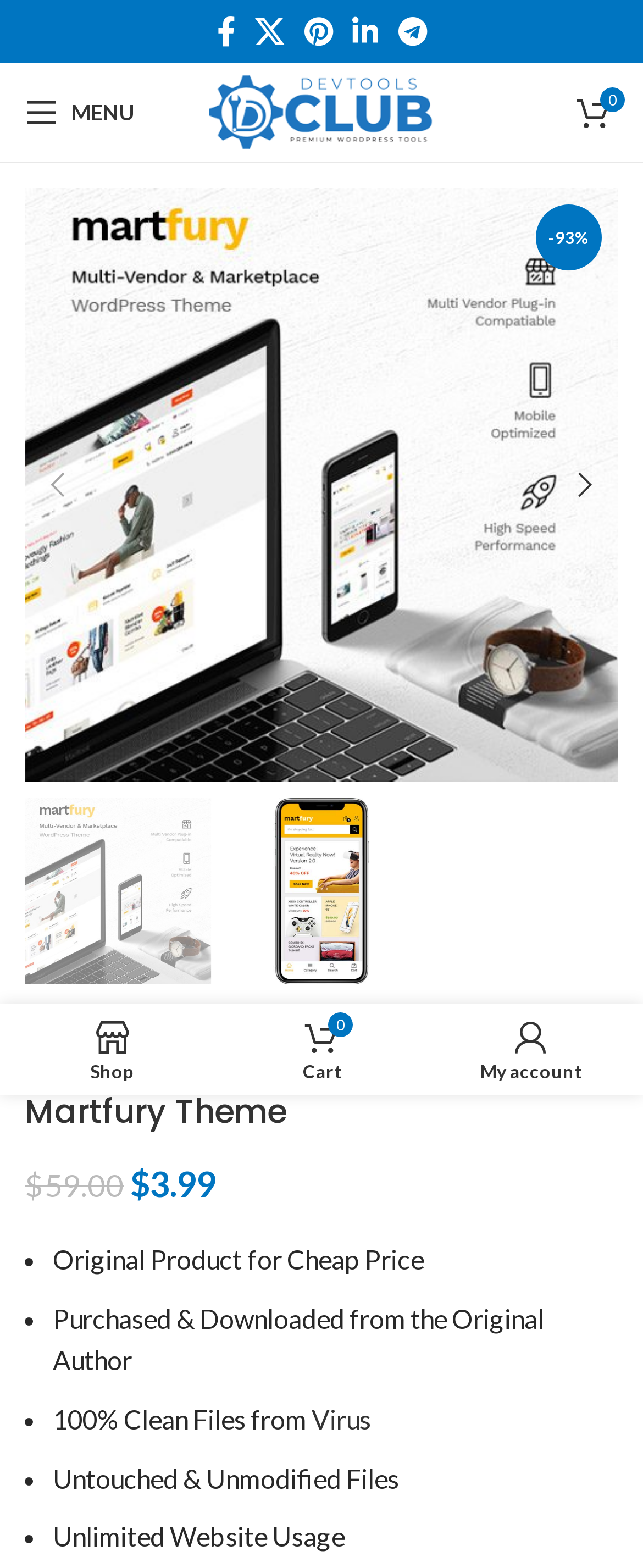Find the bounding box coordinates of the clickable area required to complete the following action: "View Martfury theme details".

[0.038, 0.297, 0.962, 0.317]